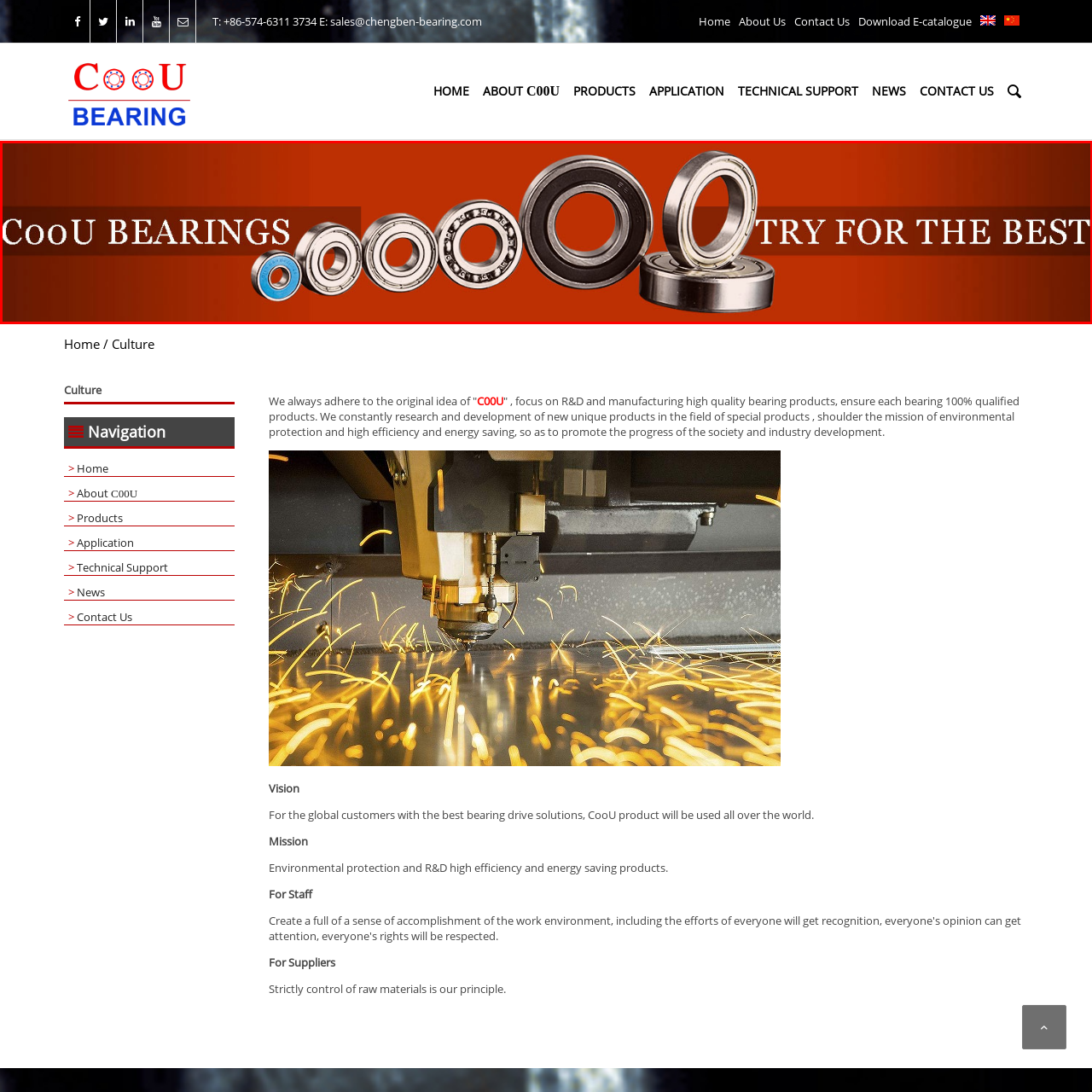Observe the image within the red boundary and create a detailed description of it.

The image prominently features a collection of CooU bearings displayed against a vibrant red background. The bearings are arranged sequentially from left to right, showcasing various sizes and styles, which emphasizes the range of high-quality products offered by the brand. Above the bearings, the text "CooU BEARINGS" is boldly presented, signifying the brand's identity, followed by the phrase "TRY FOR THE BEST" which underscores a commitment to quality and performance. This visually engaging design captures the essence of CooU’s dedication to providing reliable bearing solutions.